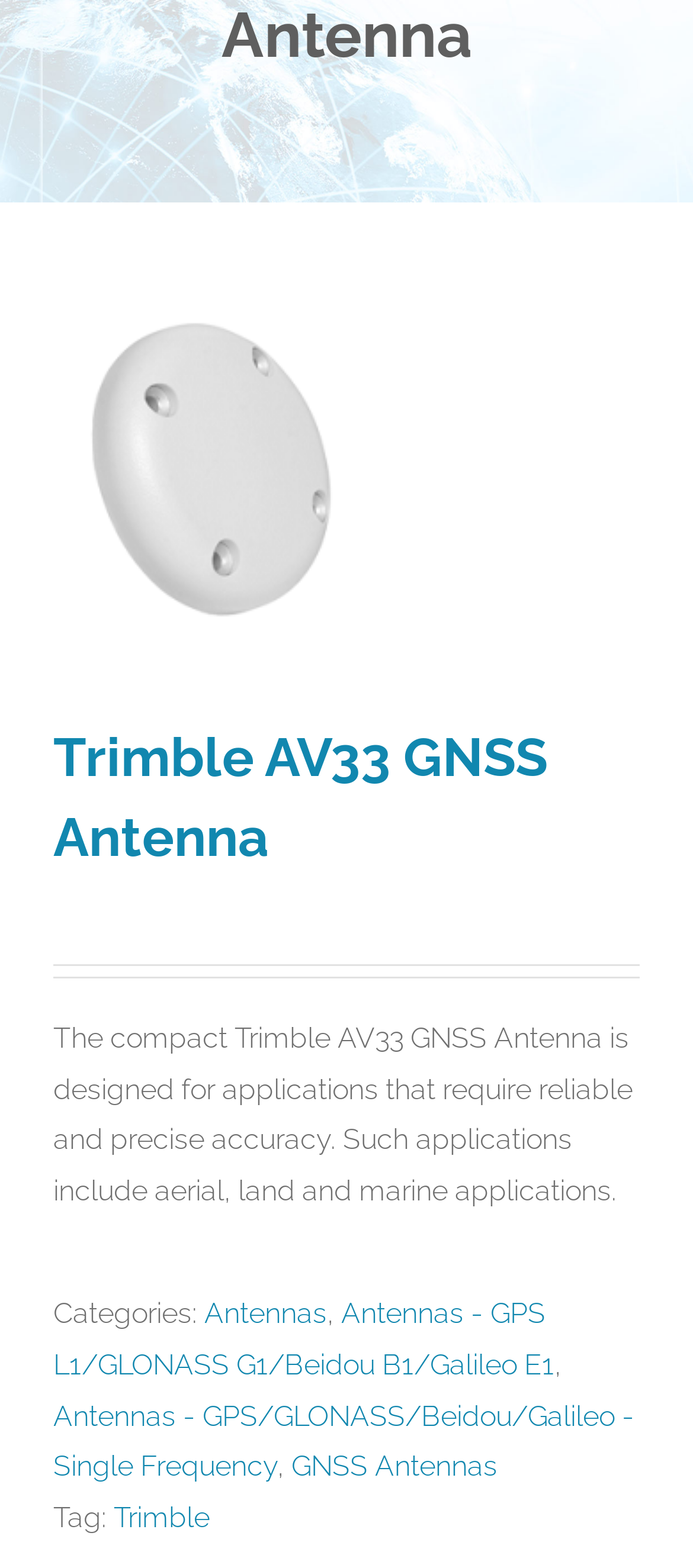Given the element description, predict the bounding box coordinates in the format (top-left x, top-left y, bottom-right x, bottom-right y), using floating point numbers between 0 and 1: Swift Navigation

[0.0, 0.139, 0.459, 0.213]